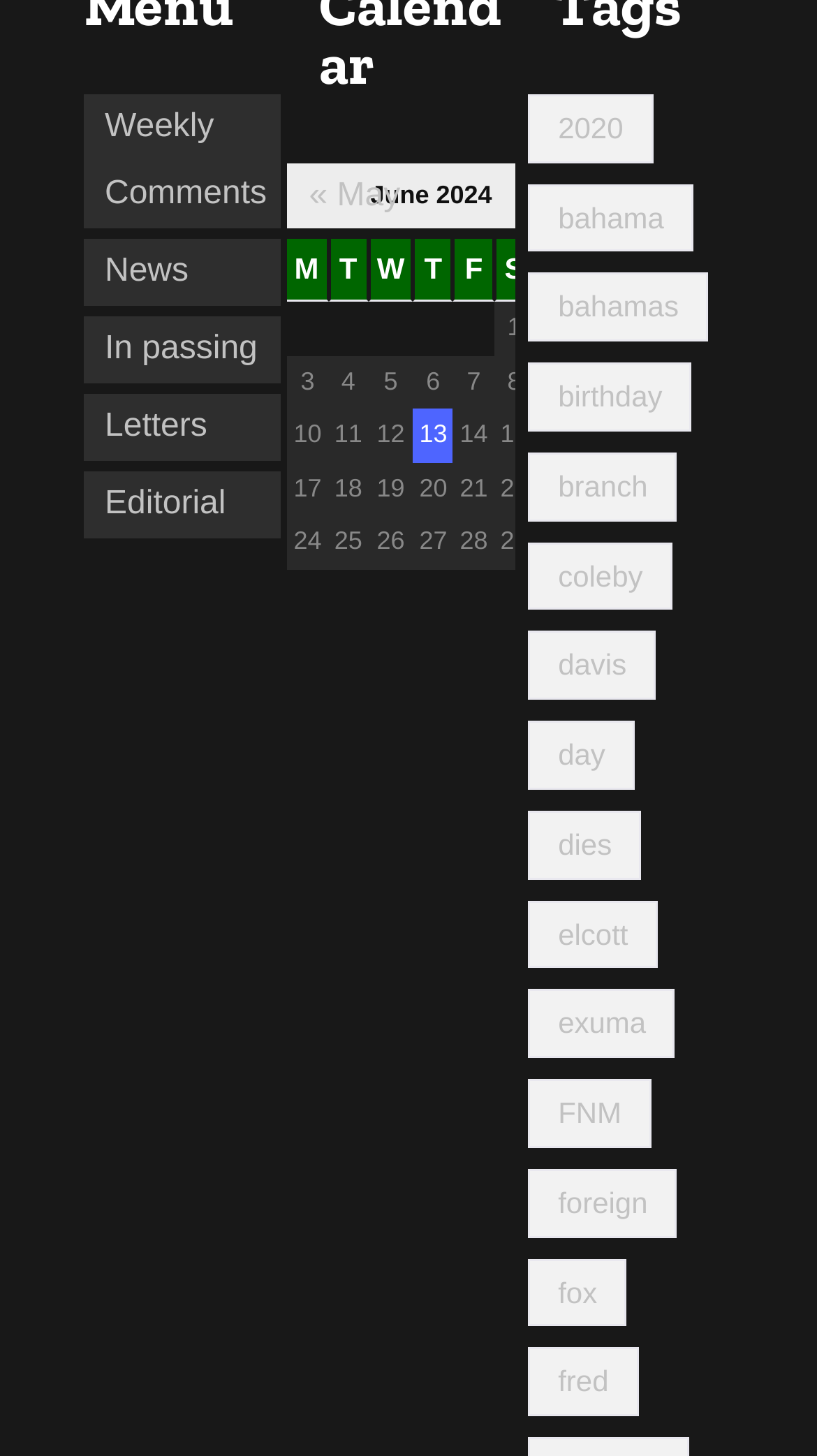How many rows are there in the table?
Based on the screenshot, provide a one-word or short-phrase response.

5